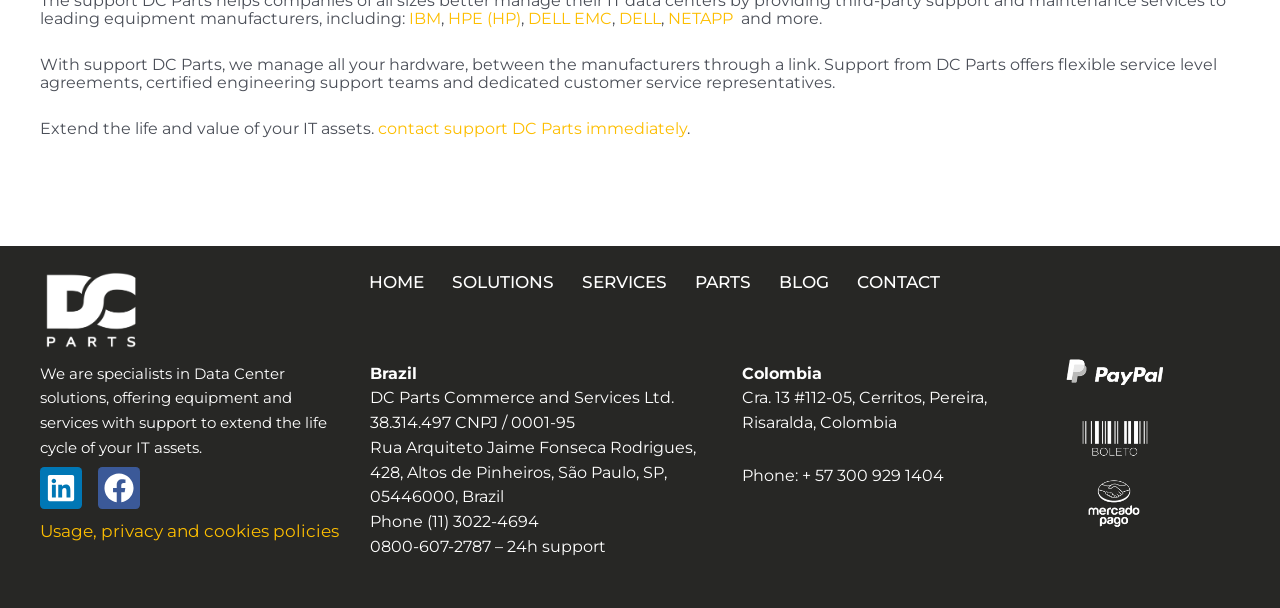Determine the bounding box coordinates of the target area to click to execute the following instruction: "Read about Data Center solutions."

[0.031, 0.598, 0.255, 0.751]